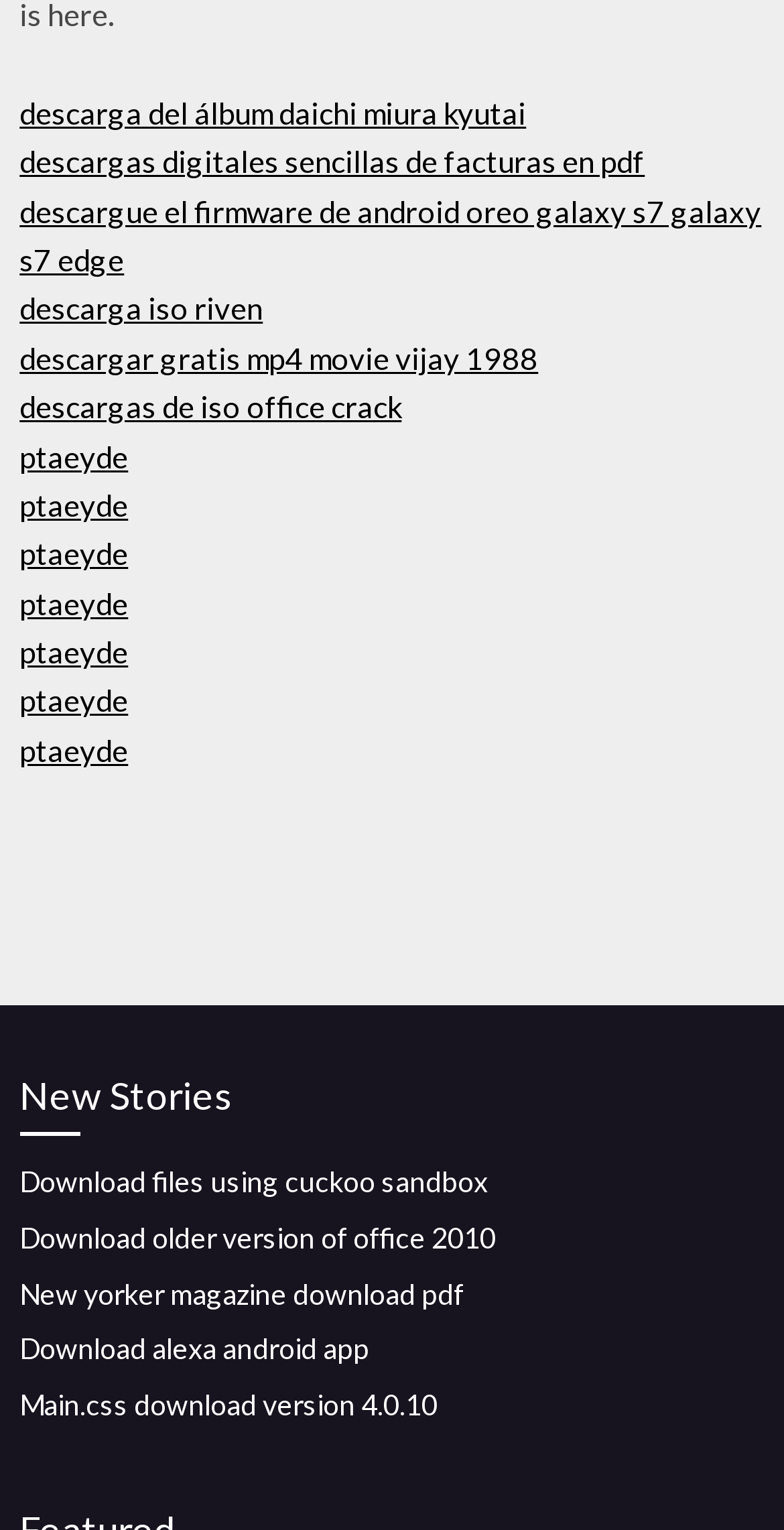Please identify the bounding box coordinates of the area that needs to be clicked to follow this instruction: "Download Alexa Android app".

[0.025, 0.87, 0.471, 0.893]